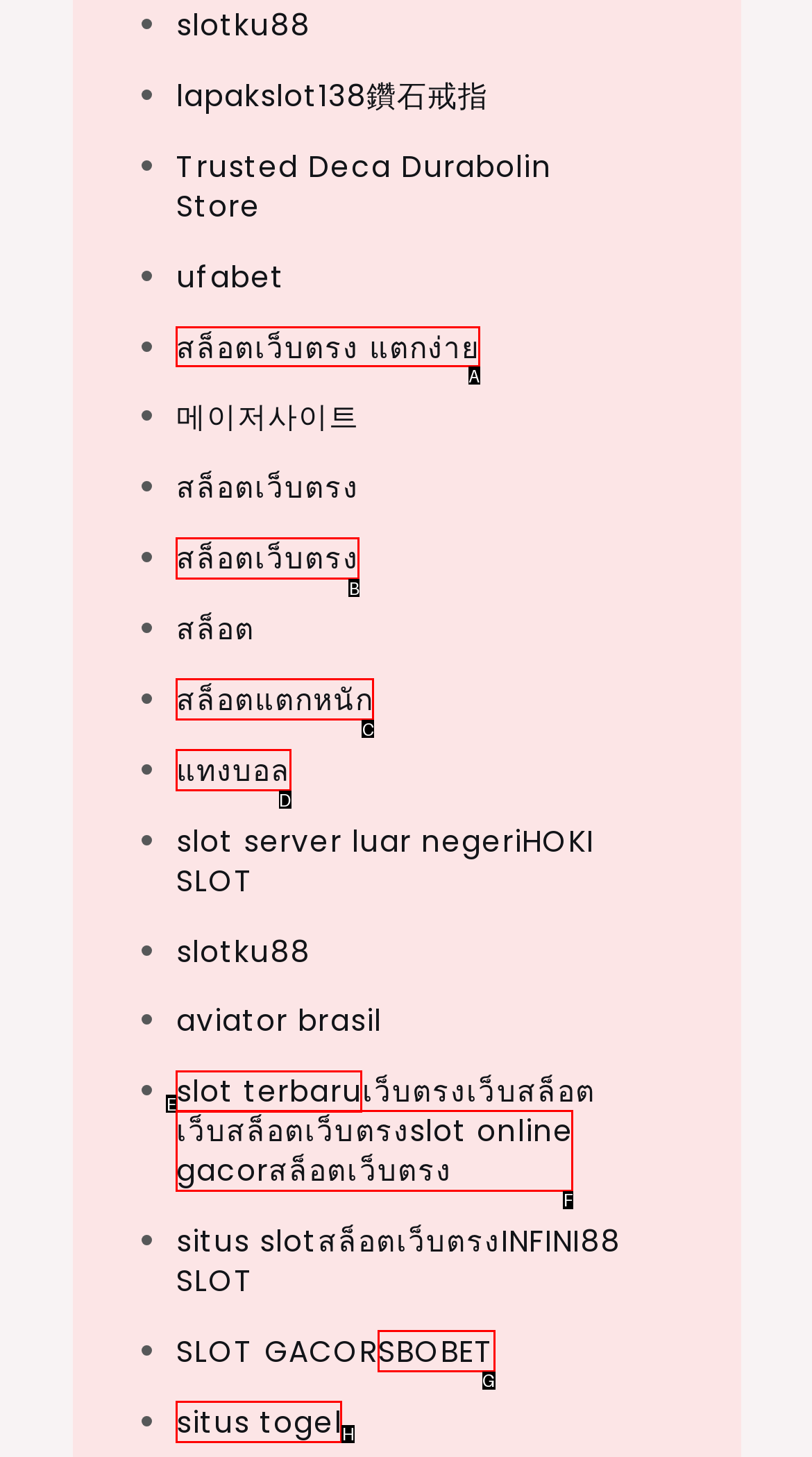Identify the correct choice to execute this task: check out สล็อตเว็บตรง แตกง่าย
Respond with the letter corresponding to the right option from the available choices.

A